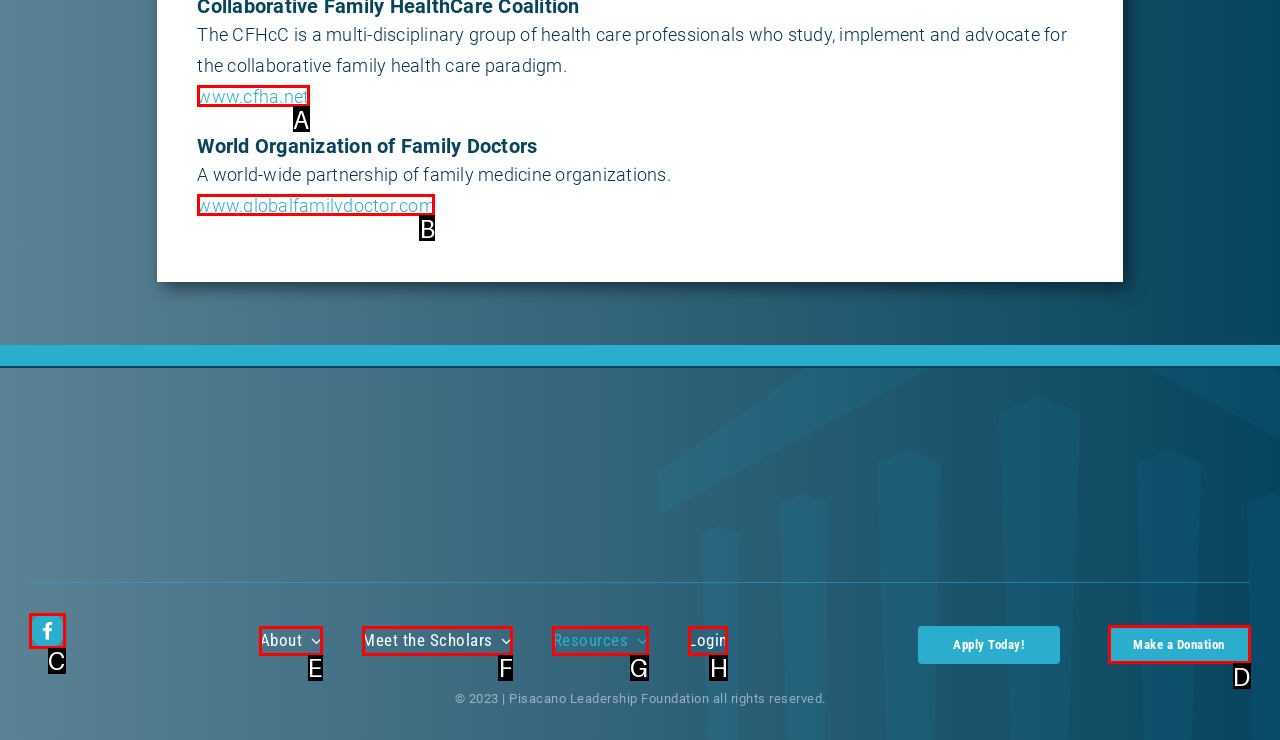Using the description: www.cfha.net, find the corresponding HTML element. Provide the letter of the matching option directly.

A